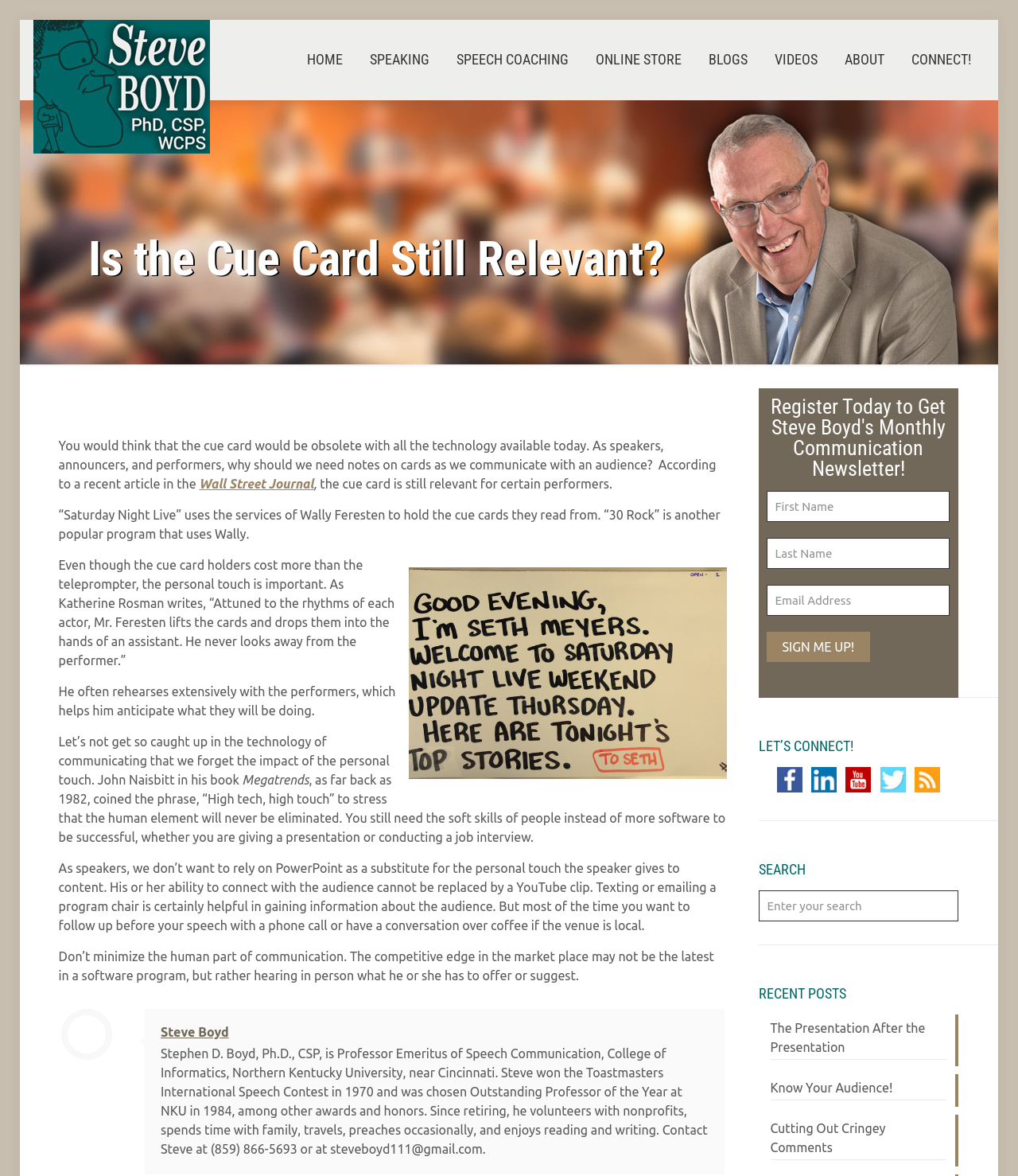Please locate the bounding box coordinates for the element that should be clicked to achieve the following instruction: "Click the 'HOME' link". Ensure the coordinates are given as four float numbers between 0 and 1, i.e., [left, top, right, bottom].

[0.29, 0.034, 0.348, 0.068]